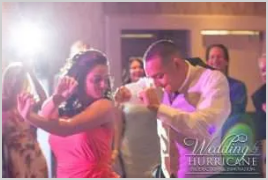Detail every visible element in the image extensively.

The image captures a vibrant moment from a wedding reception, where a couple is joyfully dancing together. The woman is dressed in a stylish pink gown, demonstrating a playful connection with her partner, who is wearing a white dress shirt. The energetic atmosphere is enhanced by colorful lights and a lively crowd in the background, all celebrating their shared love and happiness. This moment showcases the intimacy and joy of weddings, emphasizing the role of entertainment in making special occasions truly memorable. Sponsored by Hurricane Productions, the photo highlights the importance of professional videography and photography in capturing cherished moments like this one, ensuring that couples have lasting memories of their special day.